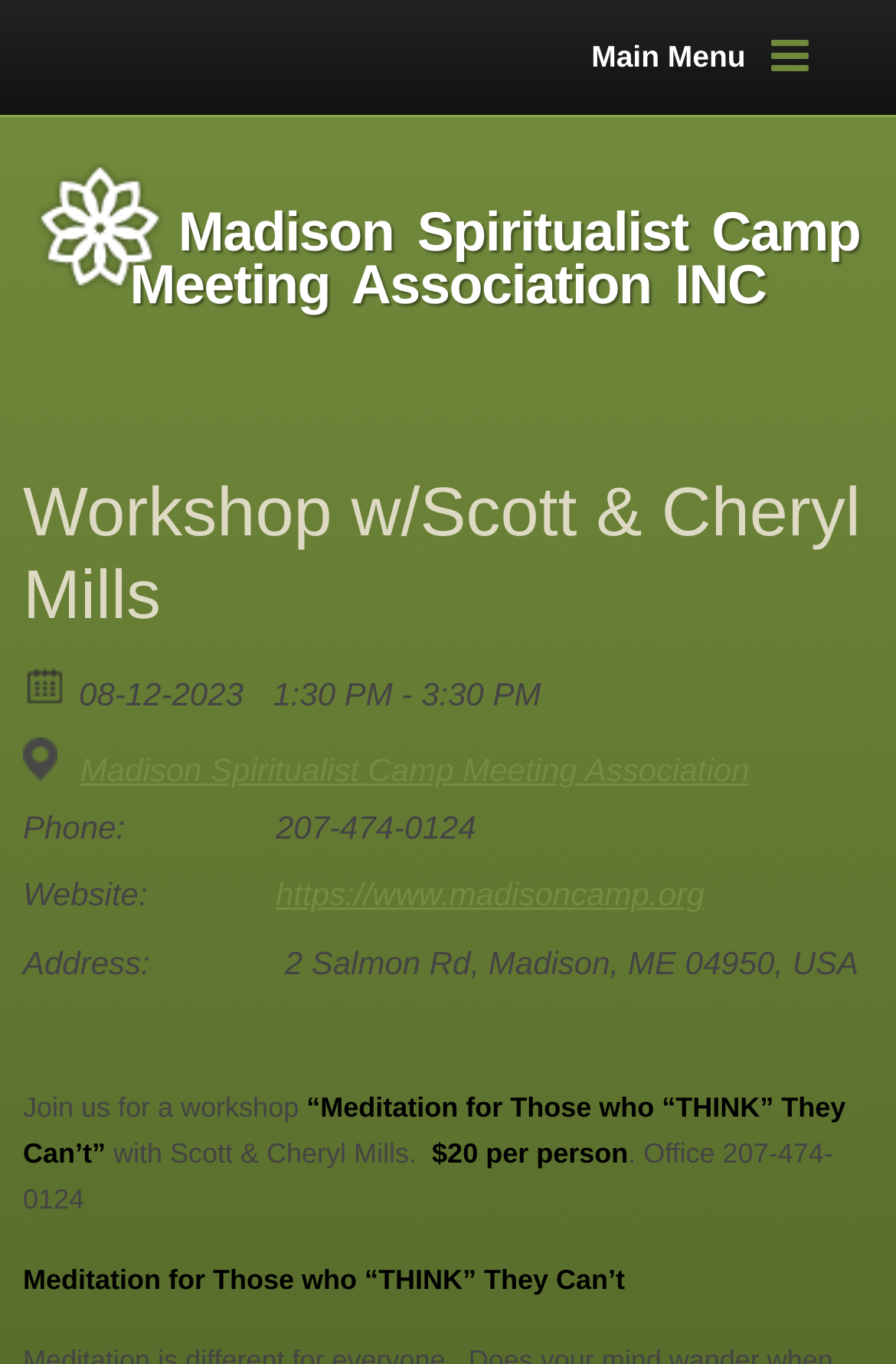Show the bounding box coordinates for the HTML element described as: "Main Menu".

[0.0, 0.0, 1.0, 0.084]